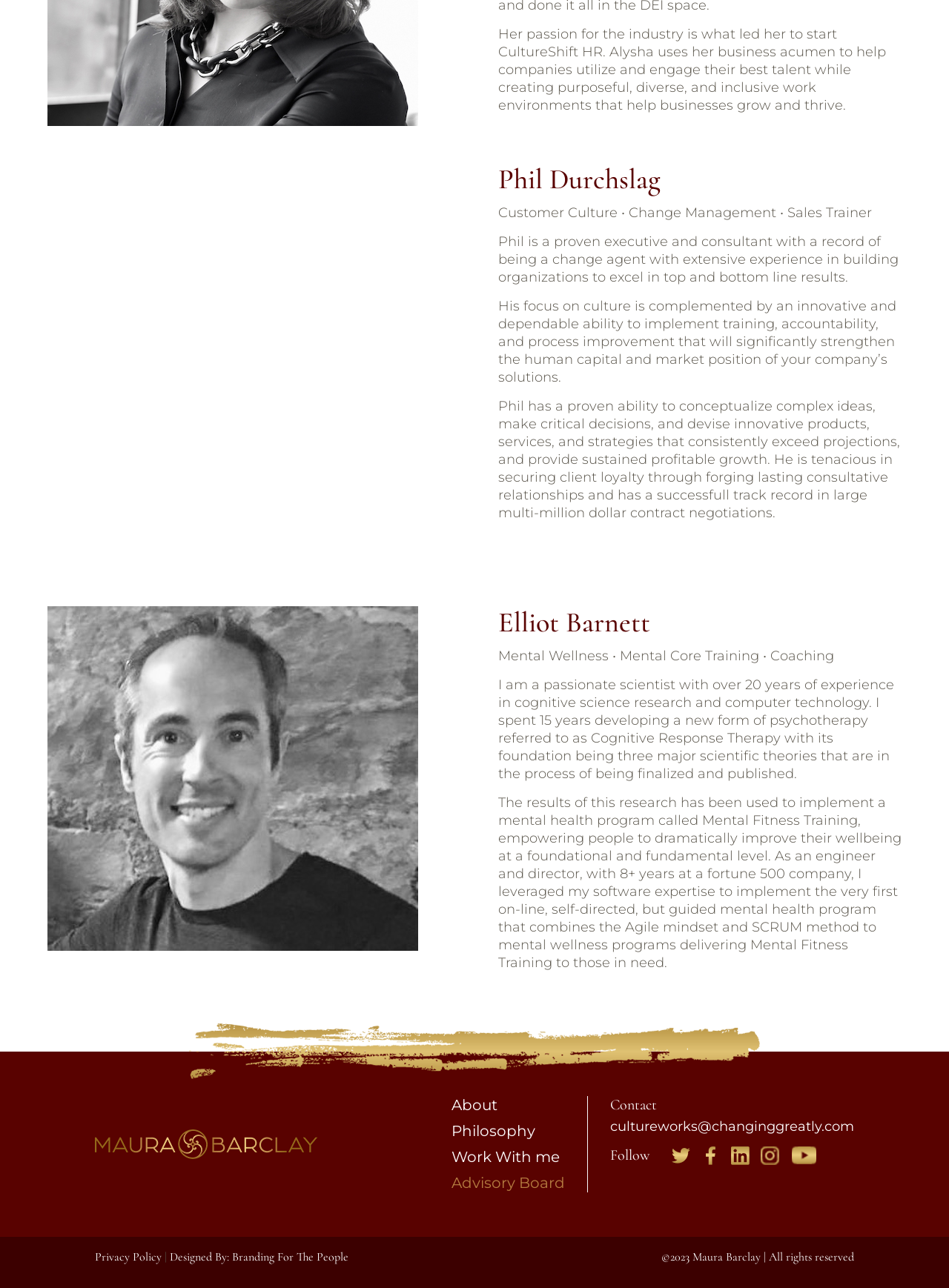Please use the details from the image to answer the following question comprehensively:
What is the profession of Alysha?

Based on the StaticText element with ID 228, it is mentioned that Alysha started CultureShift HR, which implies that she is an HR professional.